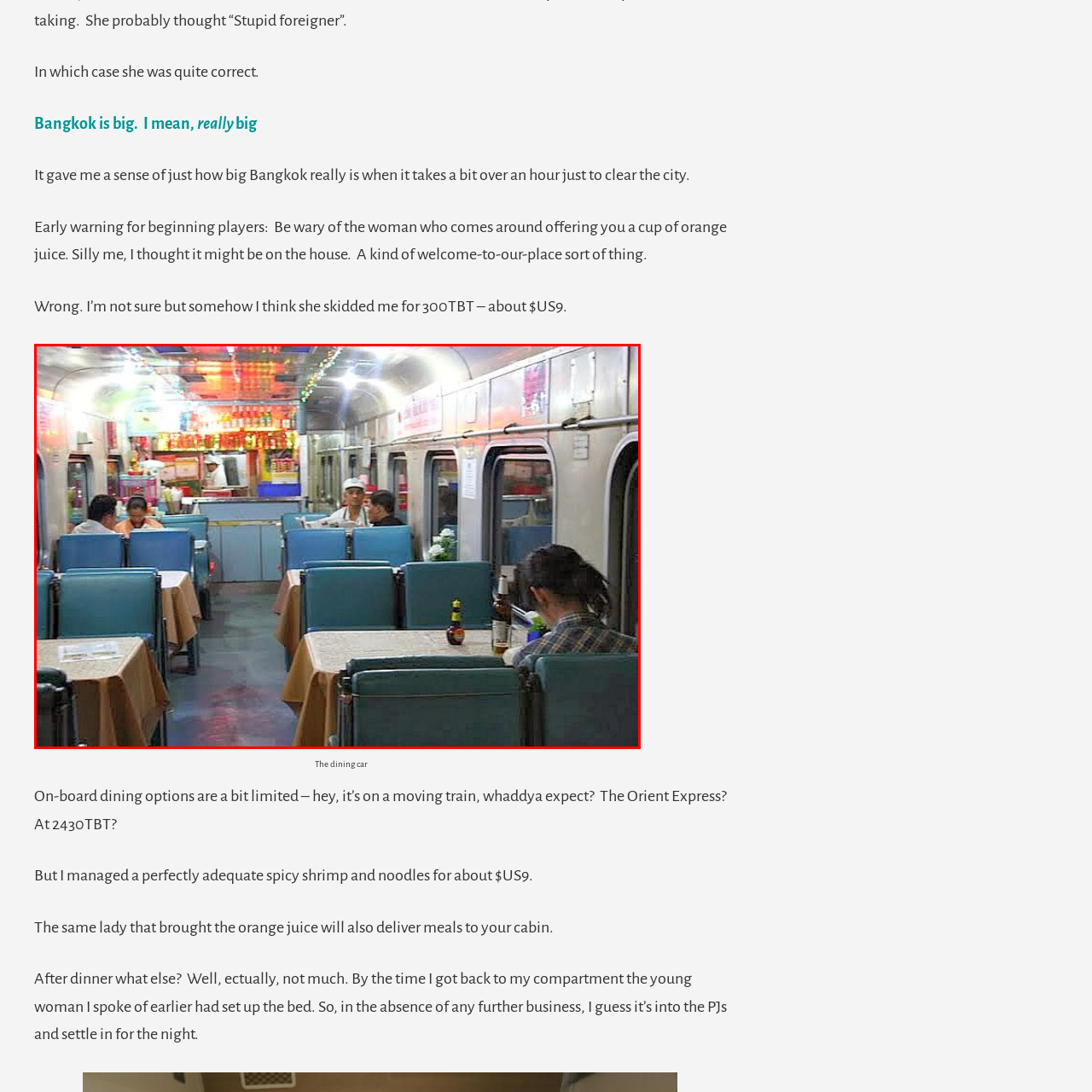What is on the tables in the dining car?
Inspect the image enclosed by the red bounding box and elaborate on your answer with as much detail as possible based on the visual cues.

According to the caption, the tables in the dining car are covered with 'beige linens', which suggests that the tables have a cloth or fabric covering with a beige color.